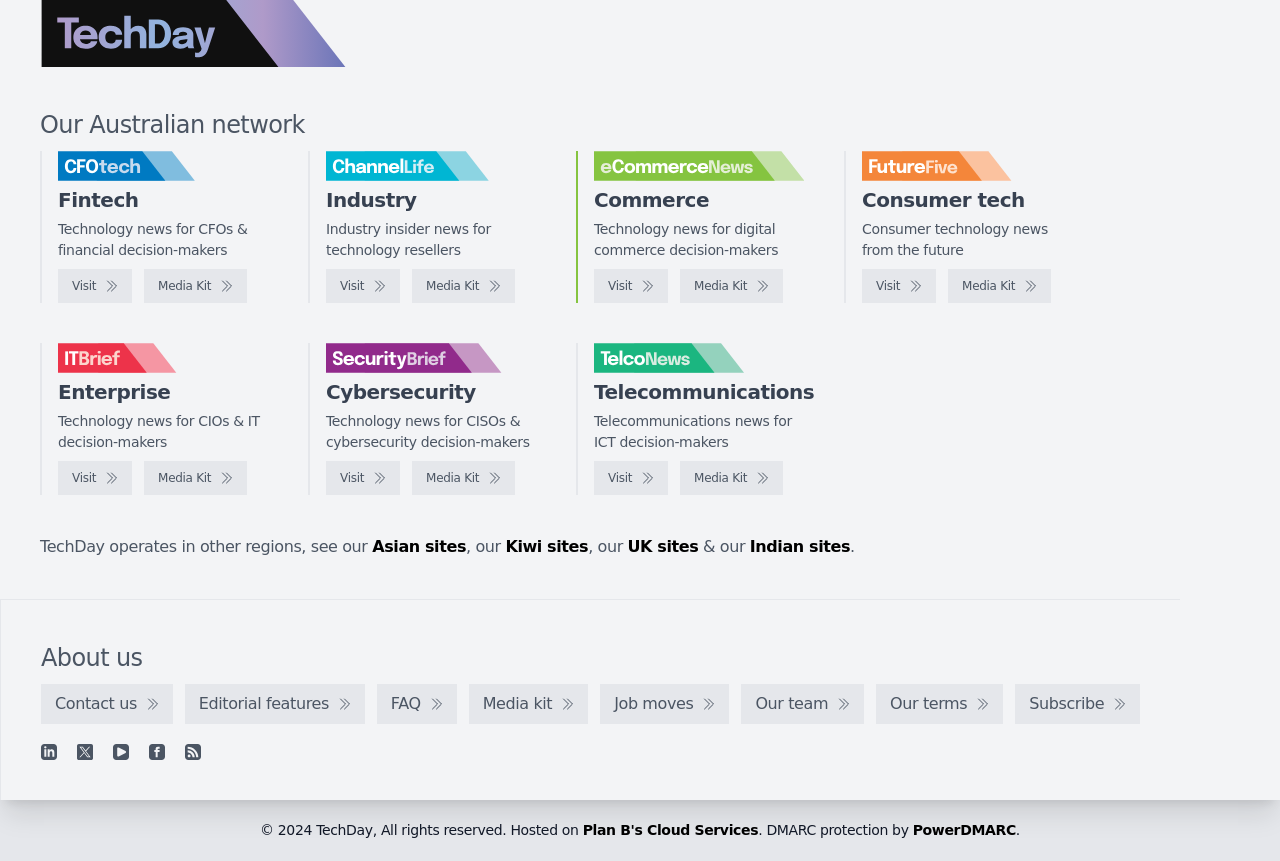Identify the bounding box coordinates of the region I need to click to complete this instruction: "Learn about our team".

[0.579, 0.794, 0.675, 0.841]